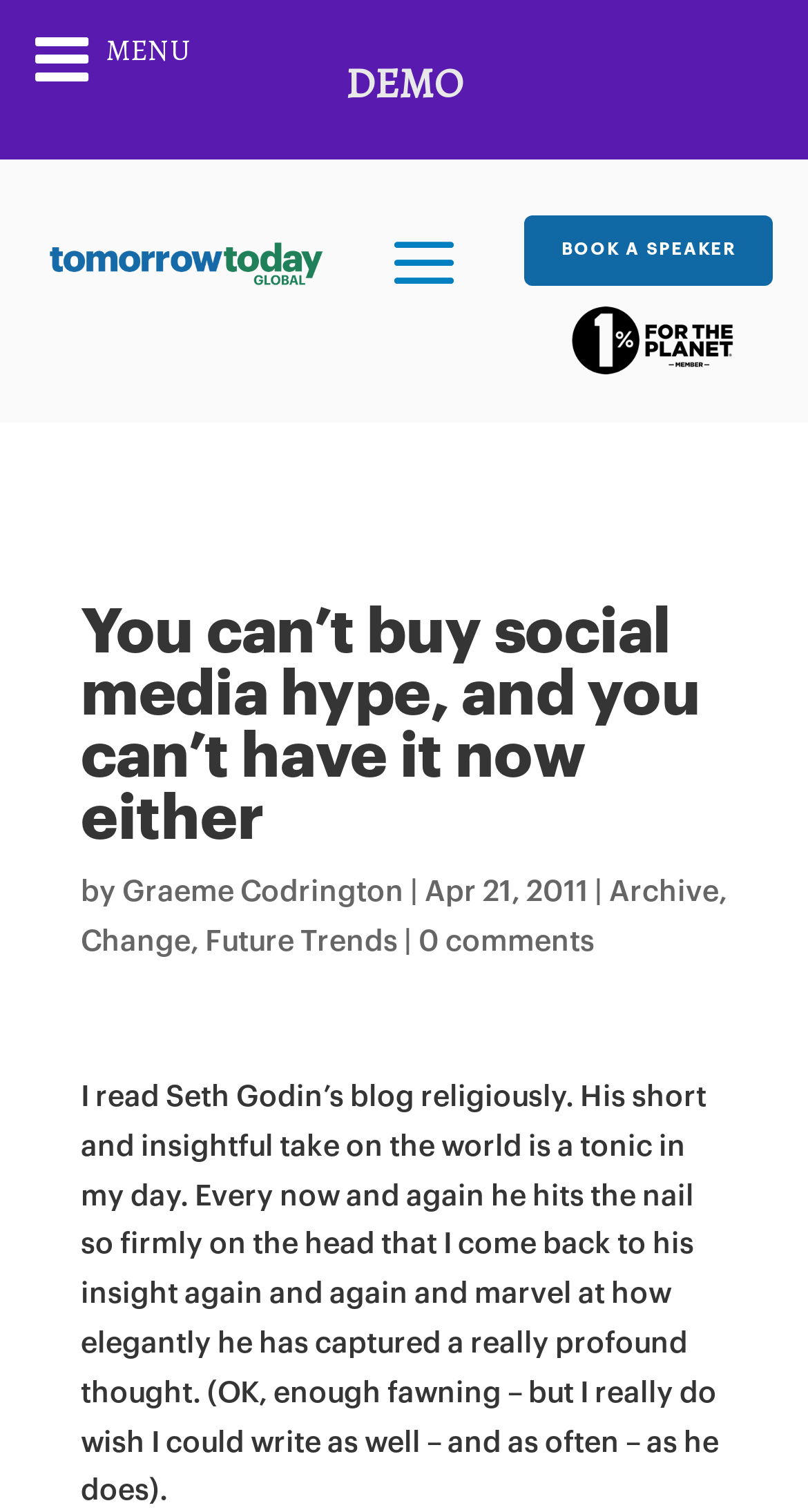What is the main heading of this webpage? Please extract and provide it.

You can’t buy social media hype, and you can’t have it now either